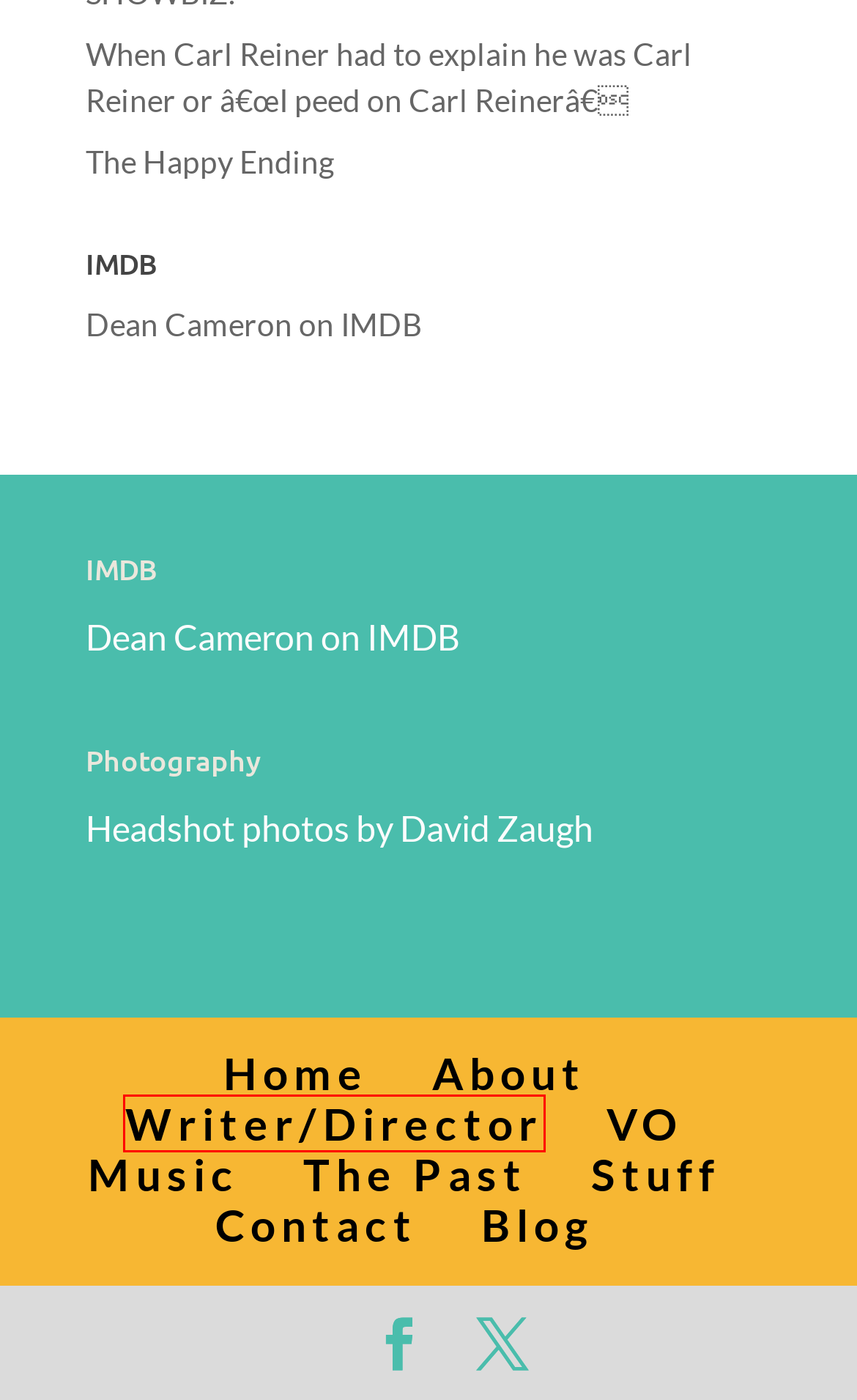Examine the screenshot of a webpage with a red bounding box around an element. Then, select the webpage description that best represents the new page after clicking the highlighted element. Here are the descriptions:
A. The Happy Ending | Dean Cameron - Actor
B. Stuff | Dean Cameron - Actor
C. Music | Dean Cameron - Actor
D. Writer/Director | Dean Cameron - Actor
E. Dean Cameron - IMDb
F. About | Dean Cameron - Actor
G. The Past | Dean Cameron - Actor
H. Voice Over | Dean Cameron - Actor

D